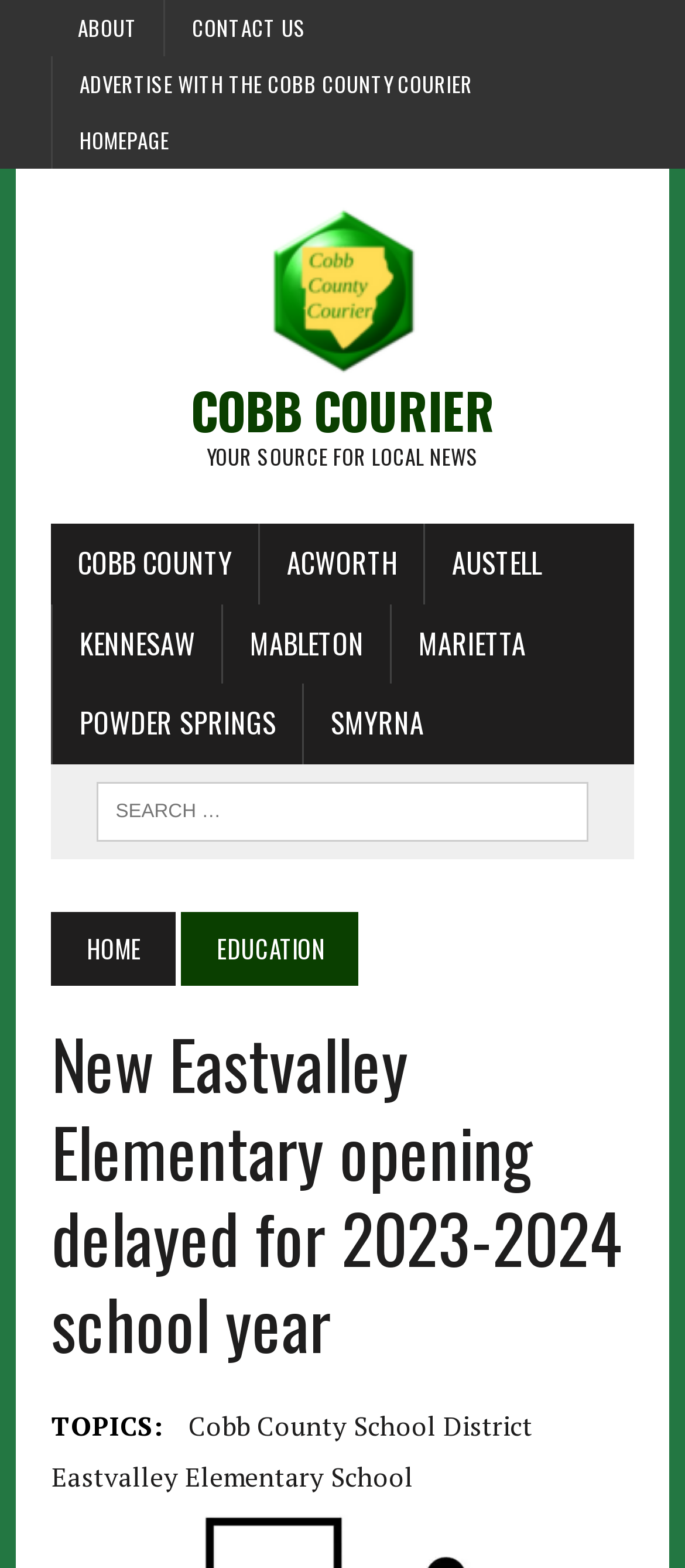Identify the bounding box coordinates of the clickable region necessary to fulfill the following instruction: "visit Eastvalley Elementary School page". The bounding box coordinates should be four float numbers between 0 and 1, i.e., [left, top, right, bottom].

[0.075, 0.928, 0.603, 0.954]